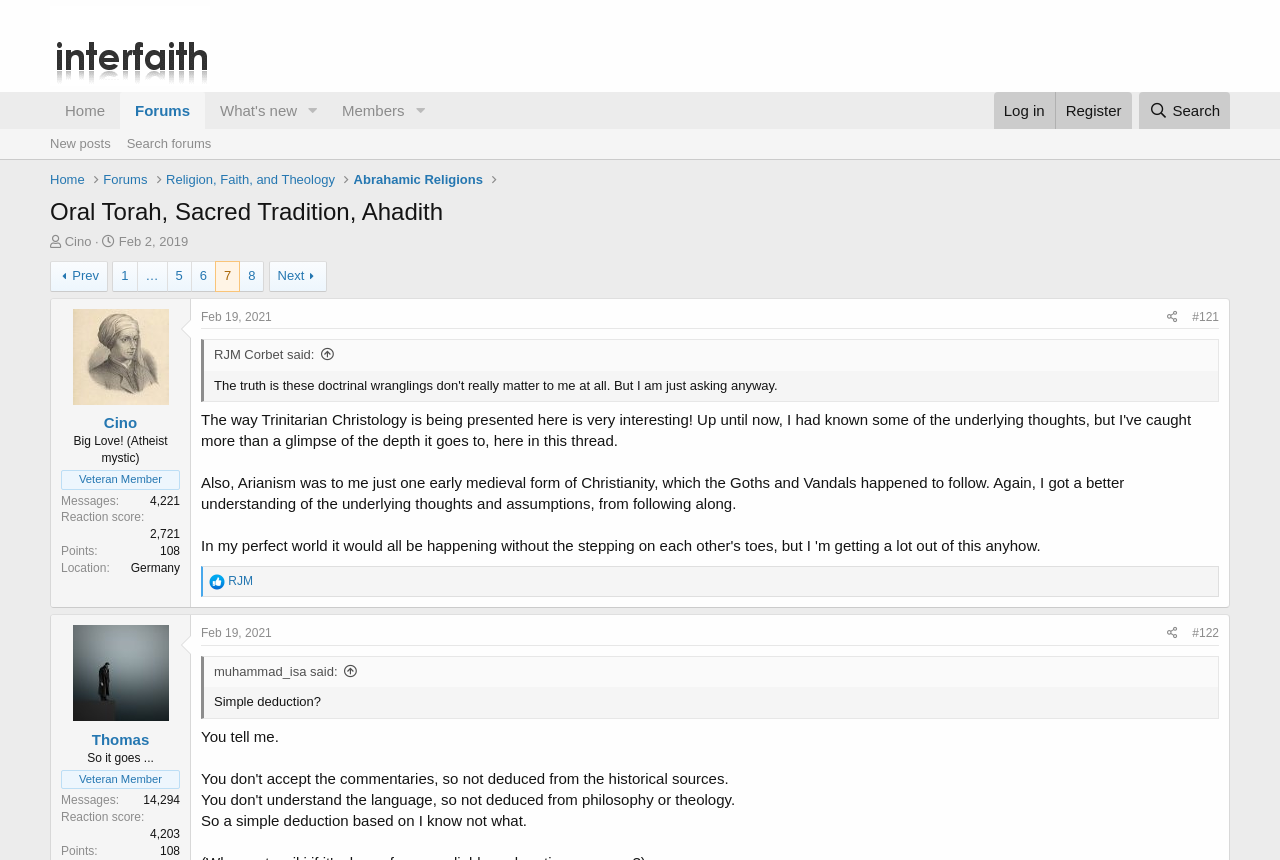Can you specify the bounding box coordinates of the area that needs to be clicked to fulfill the following instruction: "View the thread starter's profile"?

[0.05, 0.272, 0.071, 0.29]